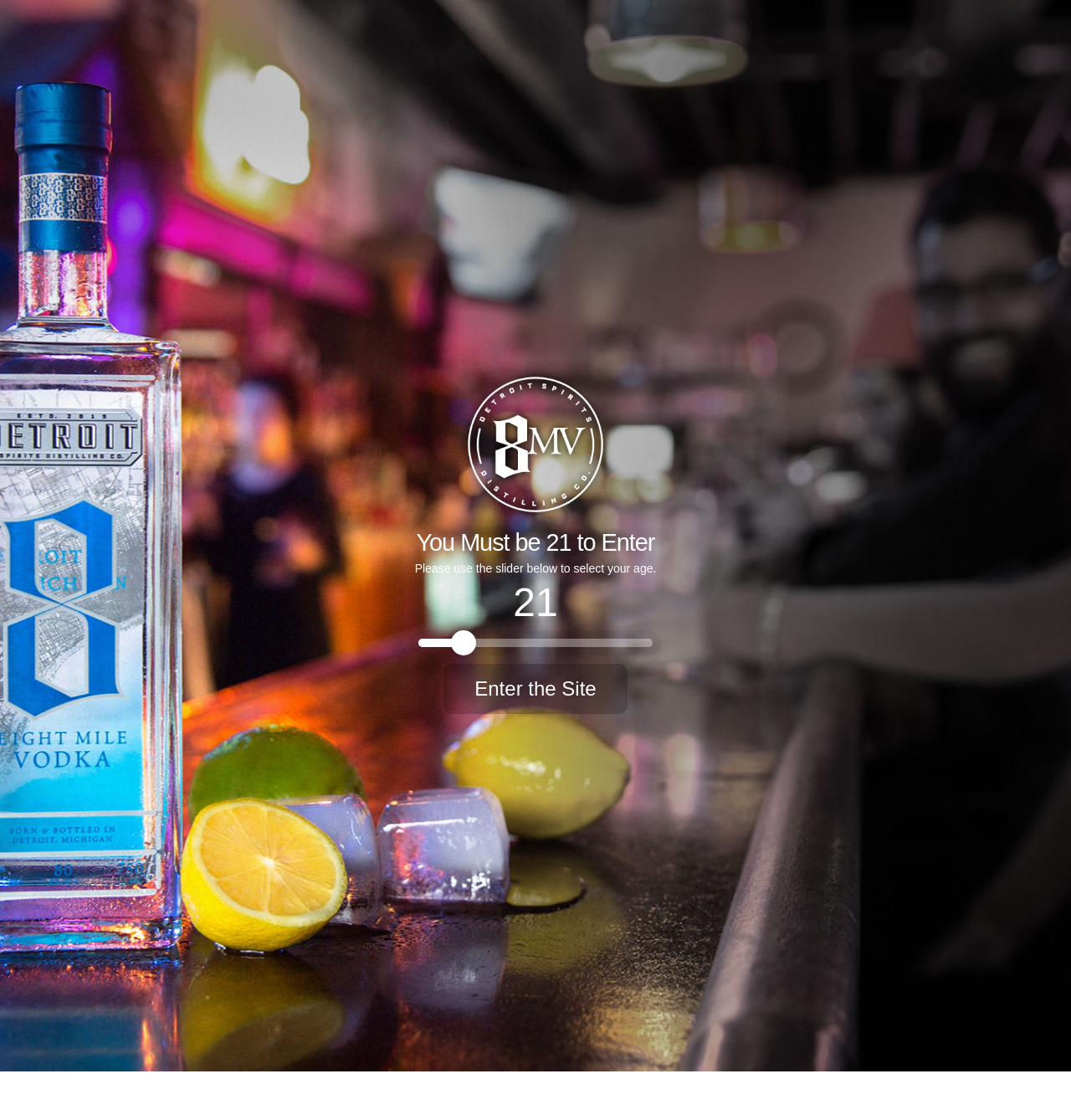What is the theme of the vodka?
Based on the screenshot, respond with a single word or phrase.

Motown